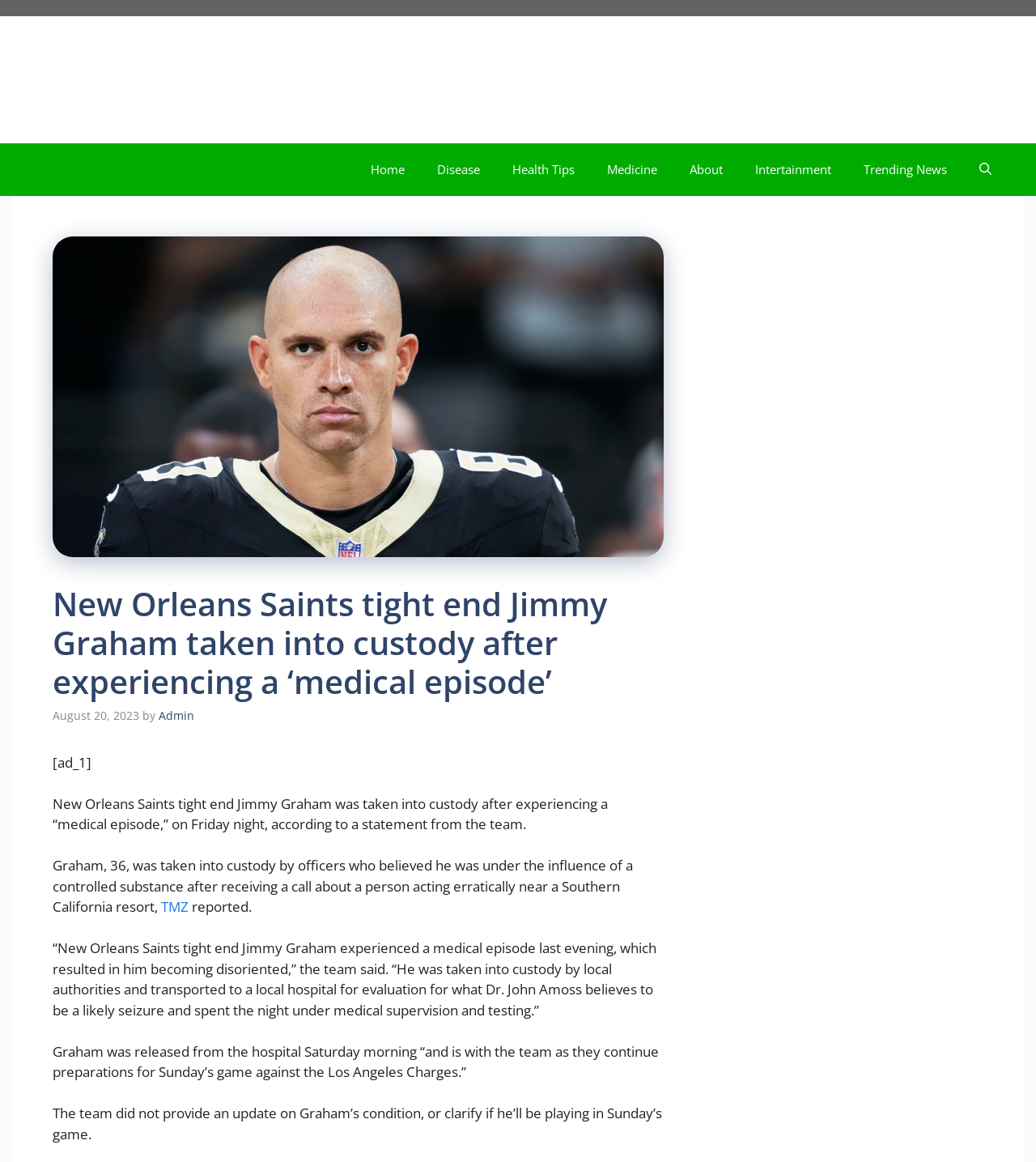Who reported the news about Jimmy Graham's medical episode?
Please provide an in-depth and detailed response to the question.

According to the webpage content, TMZ reported the news about Jimmy Graham's medical episode, as mentioned in the article body.